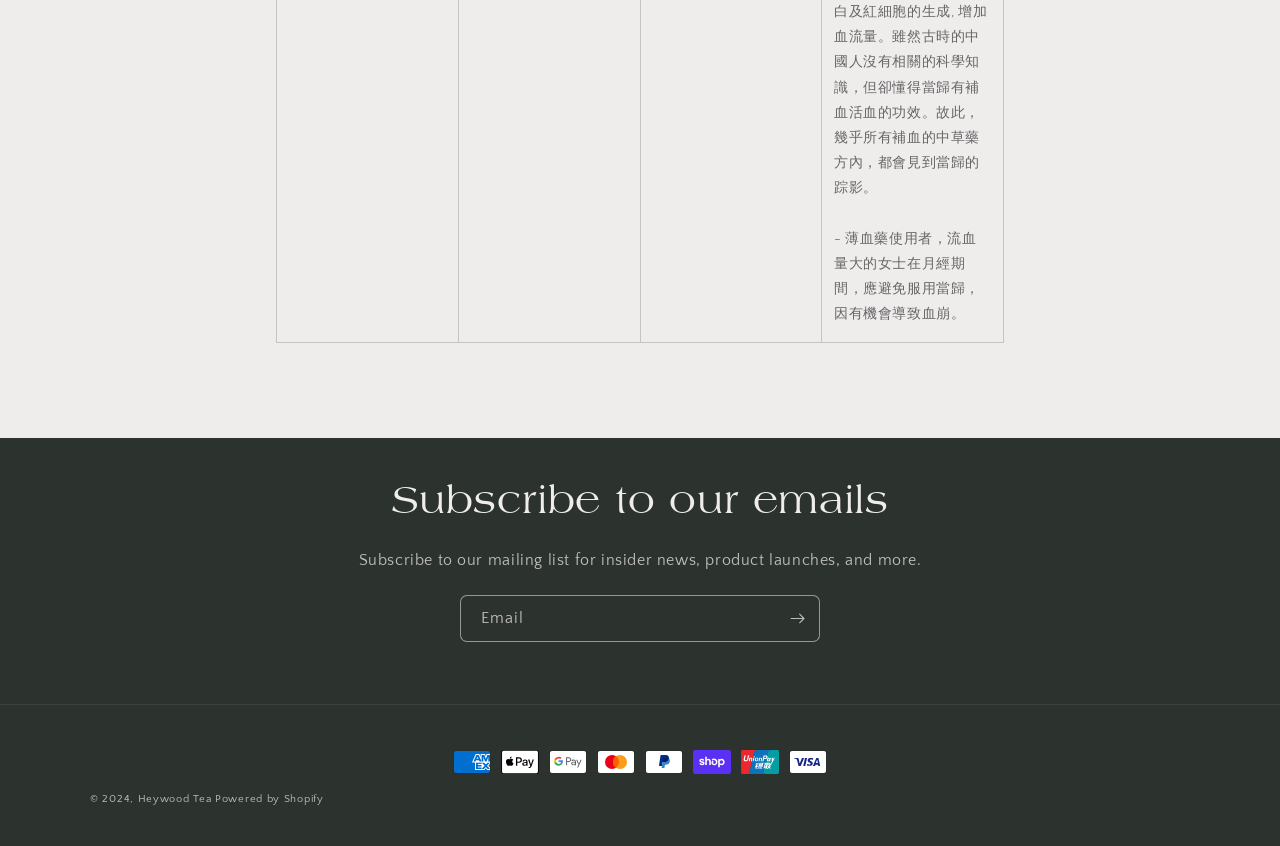Respond to the question below with a single word or phrase:
What is the topic of the warning message?

Blood thinners